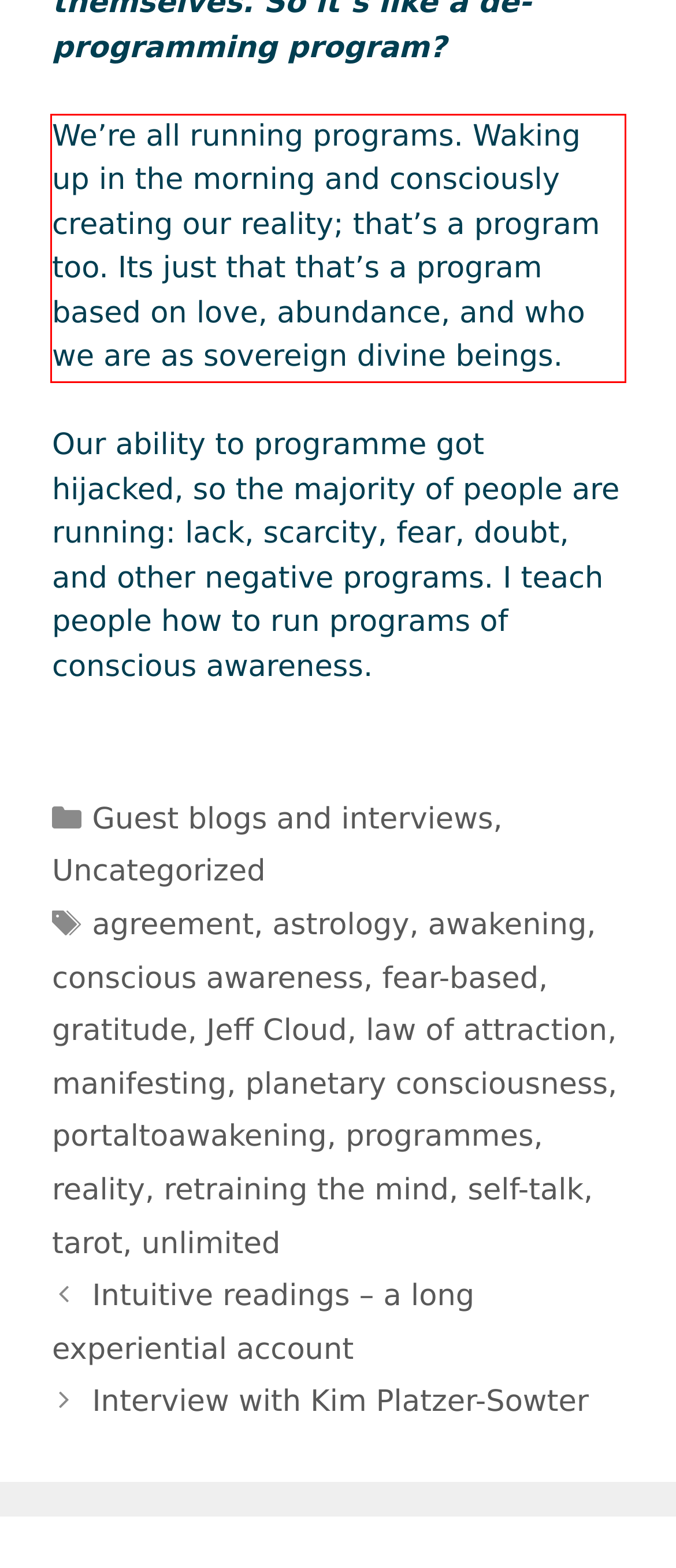Look at the provided screenshot of the webpage and perform OCR on the text within the red bounding box.

We’re all running programs. Waking up in the morning and consciously creating our reality; that’s a program too. Its just that that’s a program based on love, abundance, and who we are as sovereign divine beings.